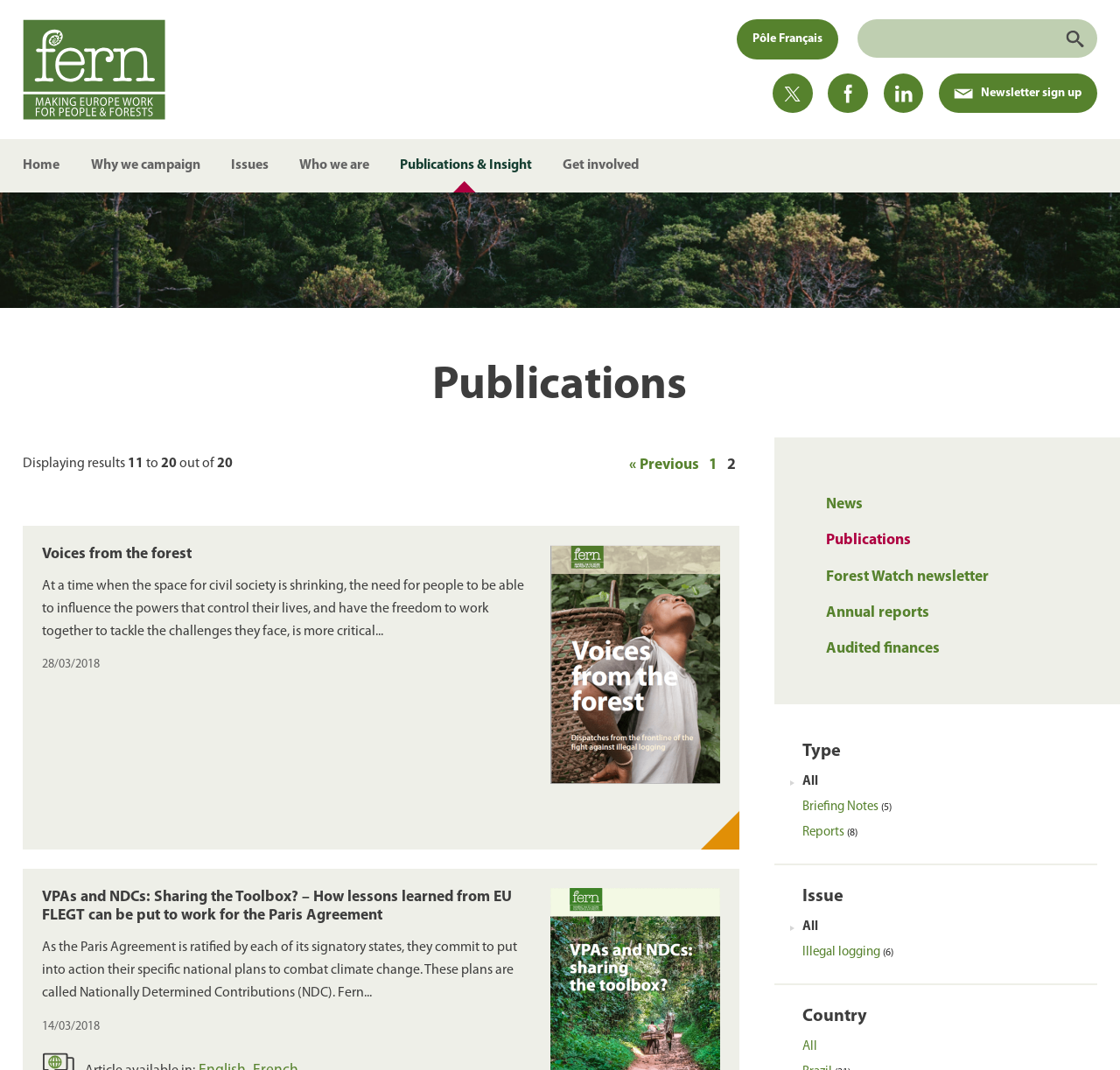What type of publications are listed?
Carefully analyze the image and provide a detailed answer to the question.

The types of publications listed are Briefing Notes and Reports, which can be found under the 'Type' heading, with 5 Briefing Notes and 8 Reports.